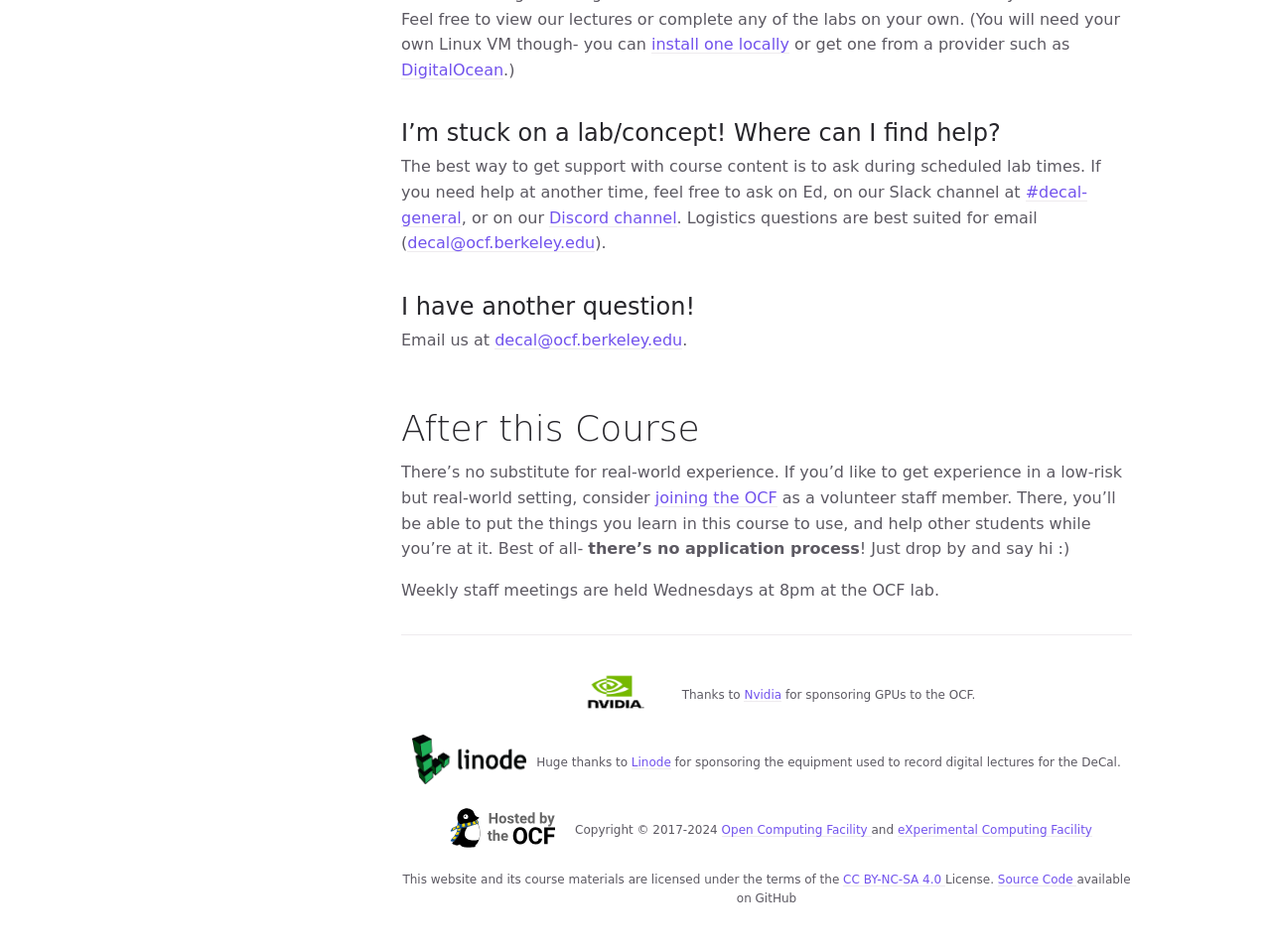Based on what you see in the screenshot, provide a thorough answer to this question: What is the name of the channel where students can ask for help?

The webpage mentions that students can ask for help on the Slack channel, specifically the '#decal-general' channel, in addition to asking during scheduled lab times.